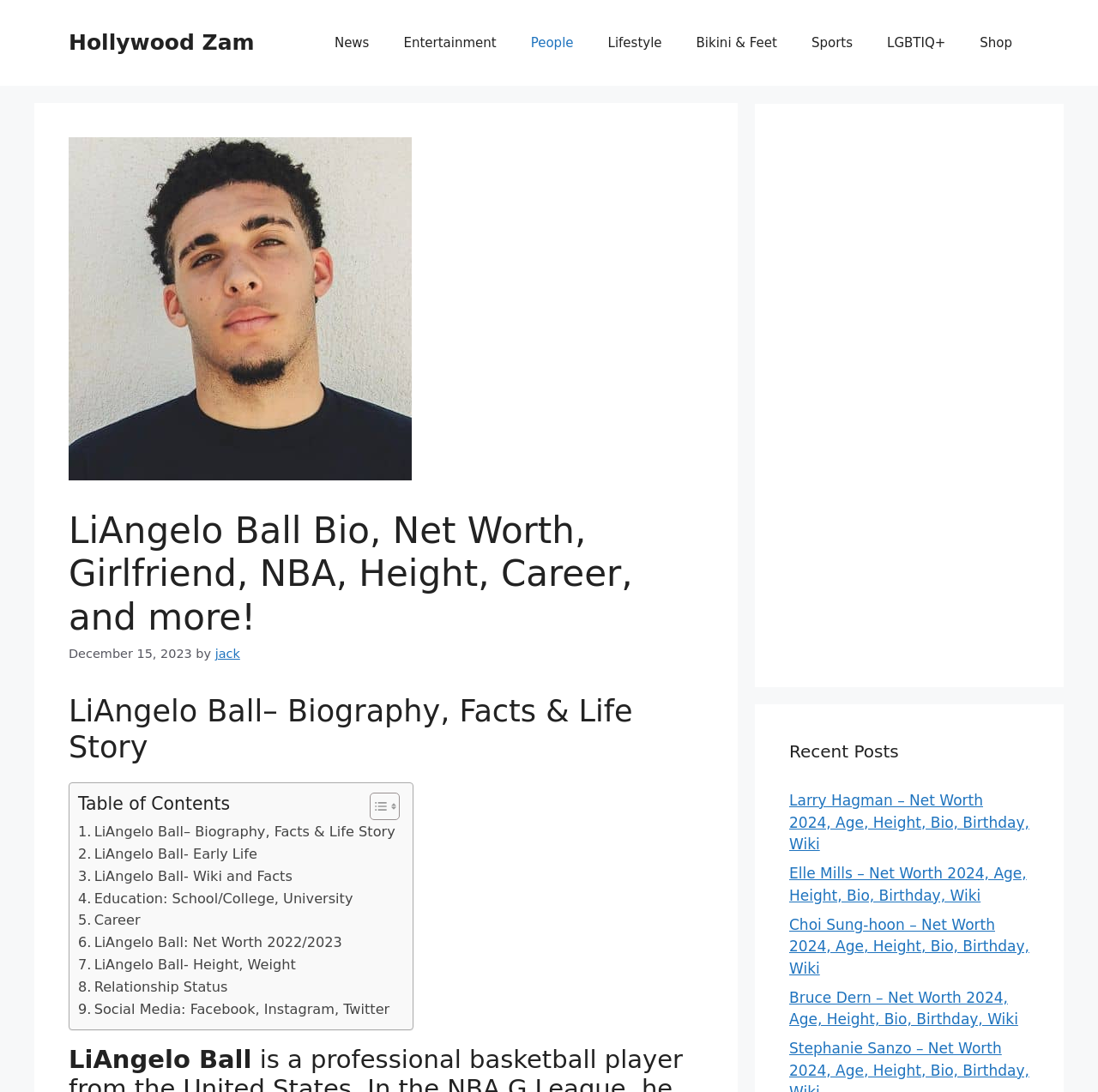Please determine the bounding box coordinates of the clickable area required to carry out the following instruction: "Leave a reply". The coordinates must be four float numbers between 0 and 1, represented as [left, top, right, bottom].

None